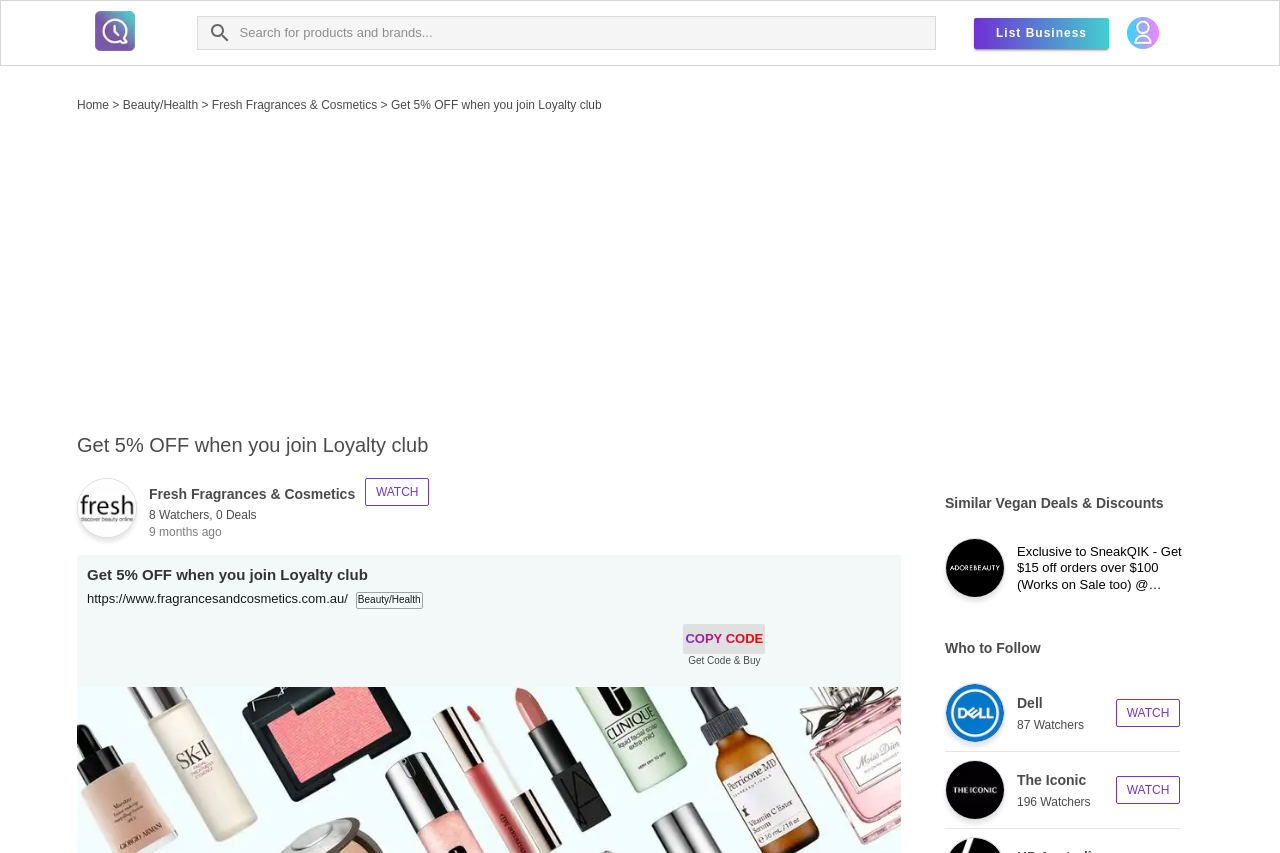Give a one-word or one-phrase response to the question:
What is the text of the heading above the 'Similar Vegan Deals & Discounts' section?

Get 5% OFF when you join Loyalty club